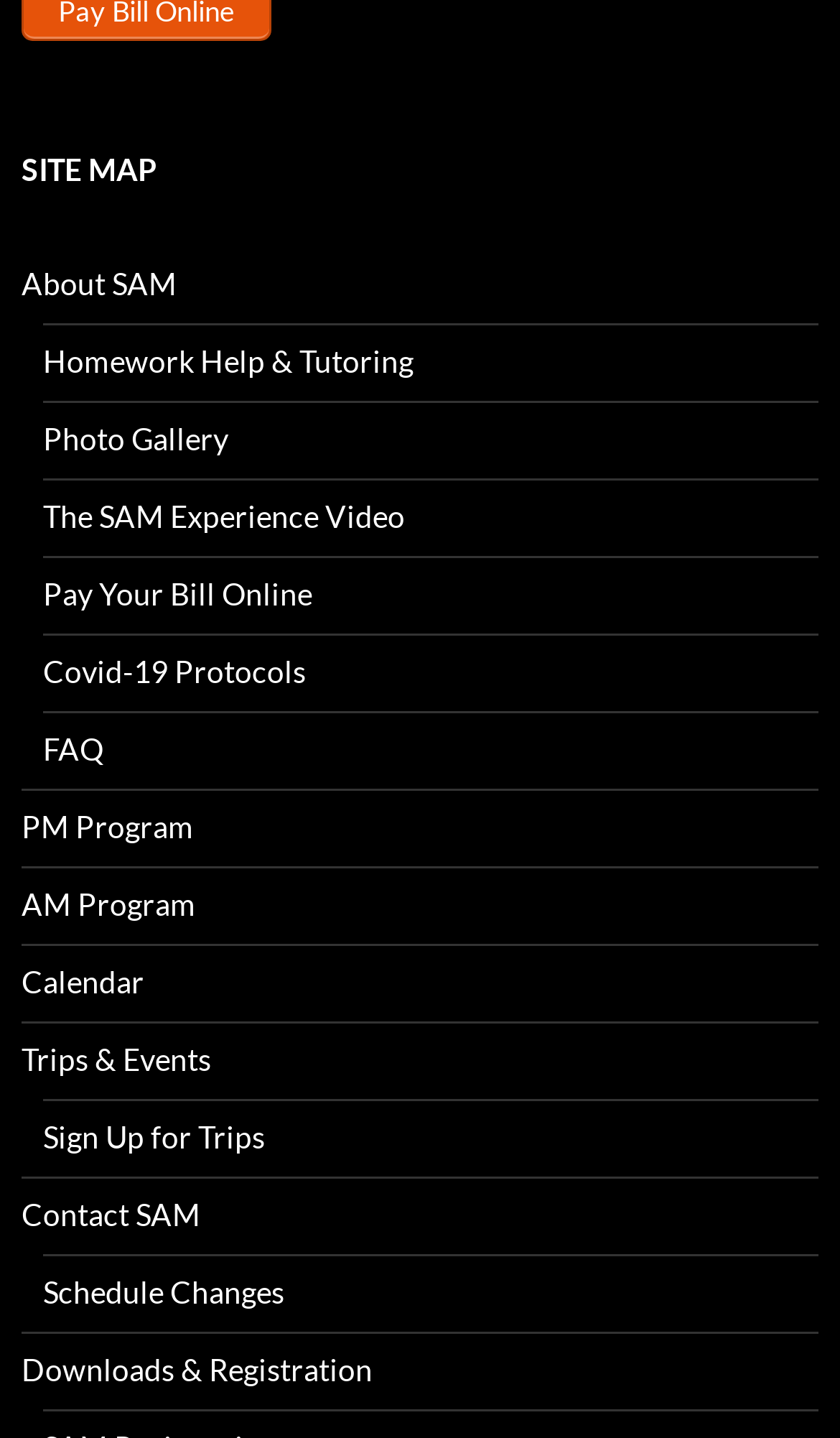Provide a brief response to the question below using a single word or phrase: 
How many links have the word 'Program' in their text?

2